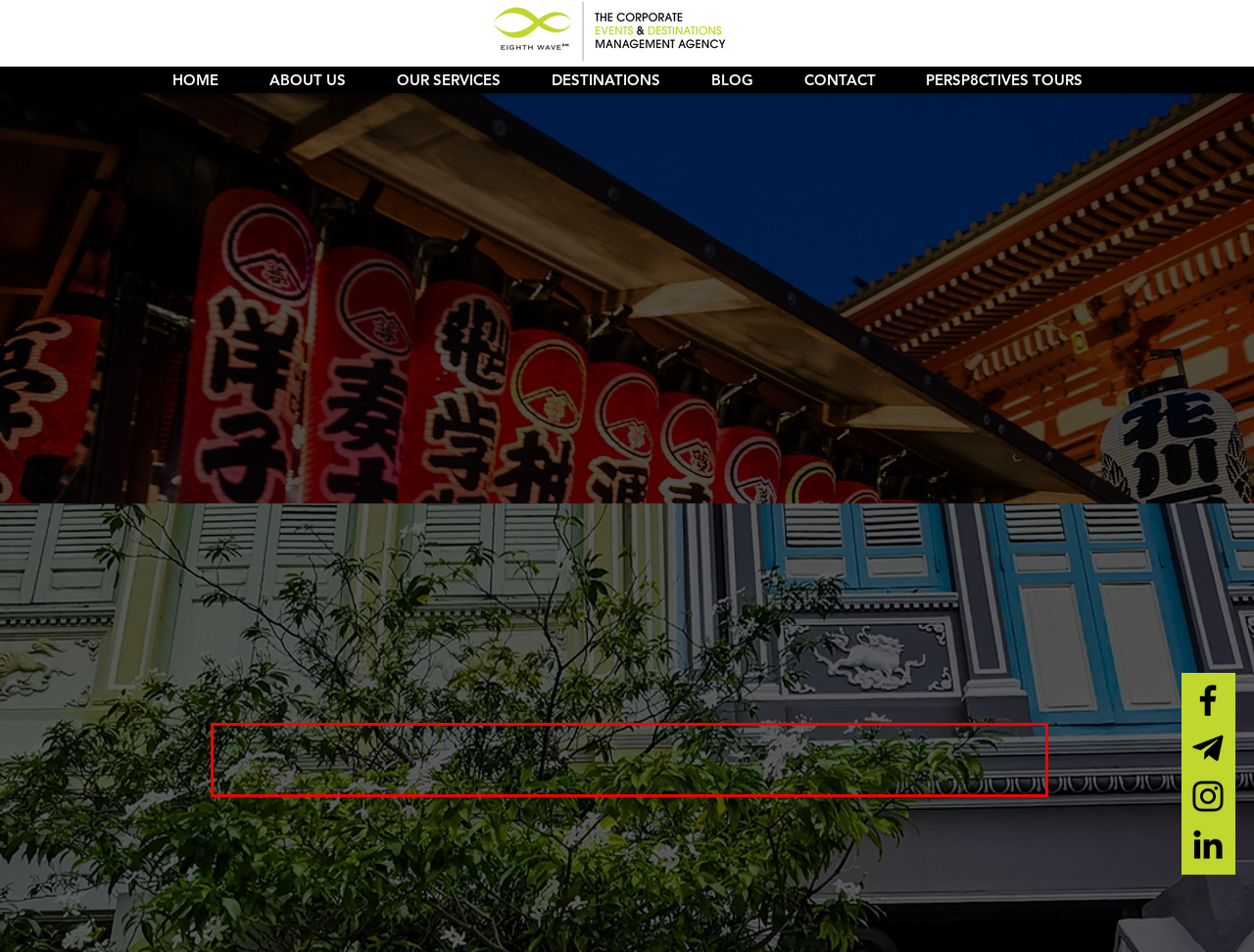Given a webpage screenshot, identify the text inside the red bounding box using OCR and extract it.

Steeped in rich, ancient customs and traditions, compelling history and culture and featuring diverse nature, from pristine beaches, sprawling rice terraces, to mountains and rainforests, it’s a place that travelers want to return to, over and over again.